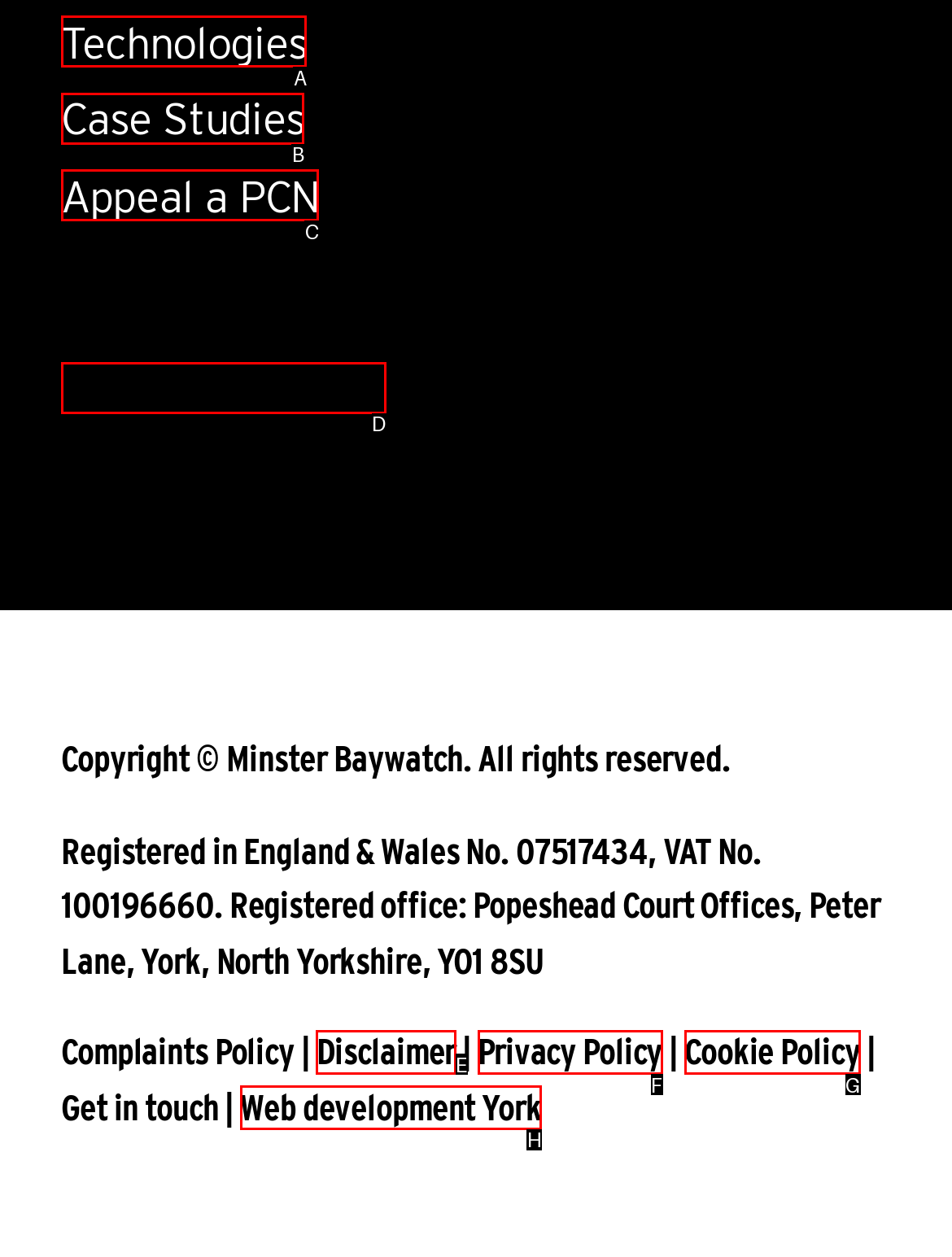Point out the option that best suits the description: Disclaimer
Indicate your answer with the letter of the selected choice.

E